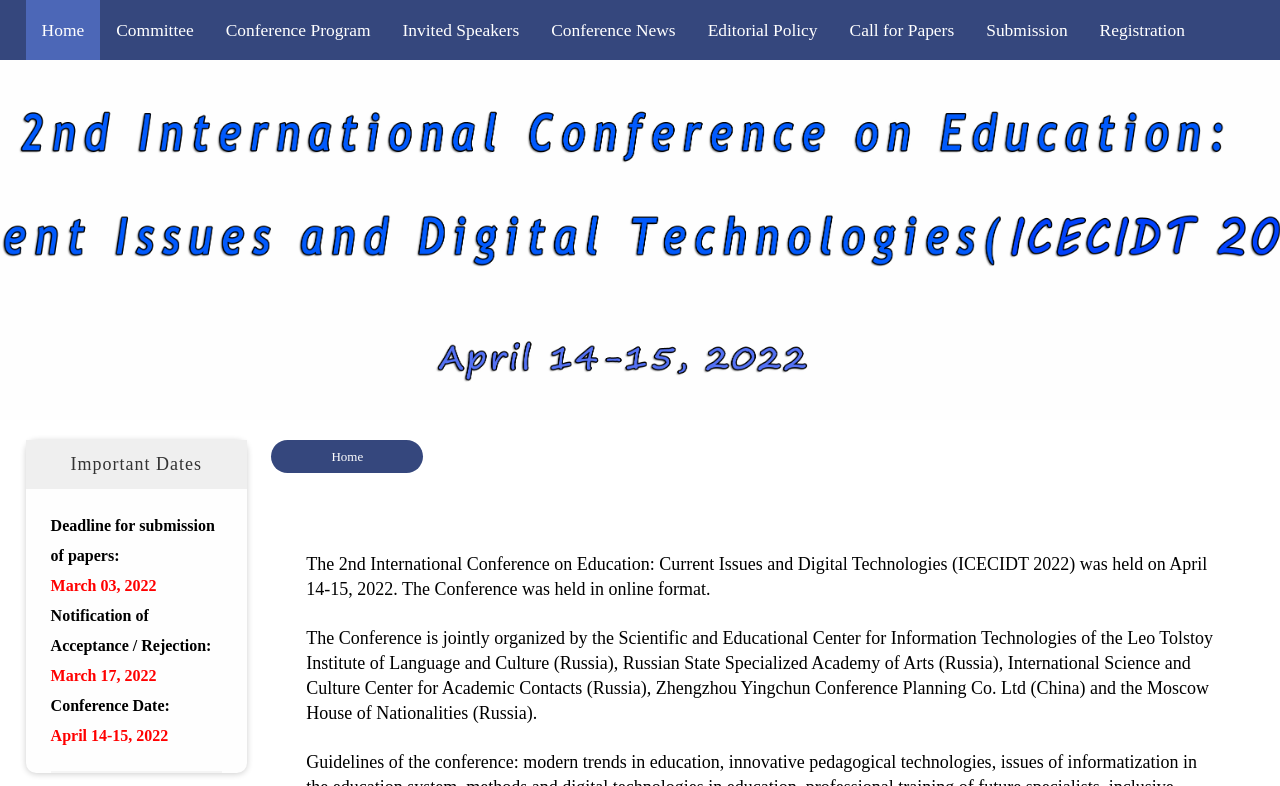Please specify the bounding box coordinates for the clickable region that will help you carry out the instruction: "Click on the 'Home' link".

[0.02, 0.0, 0.078, 0.076]